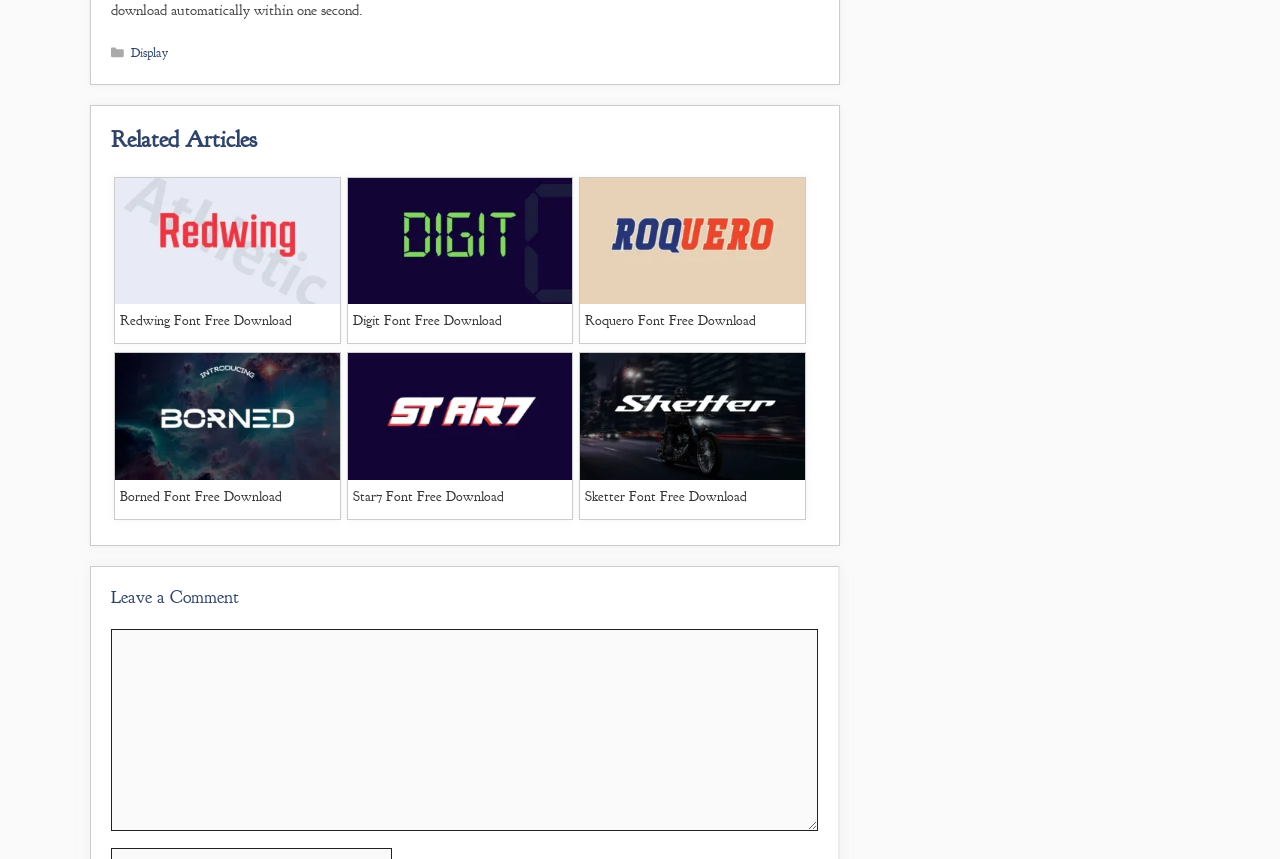Determine the bounding box coordinates of the target area to click to execute the following instruction: "Click on the 'Roquero Font' link."

[0.453, 0.207, 0.629, 0.354]